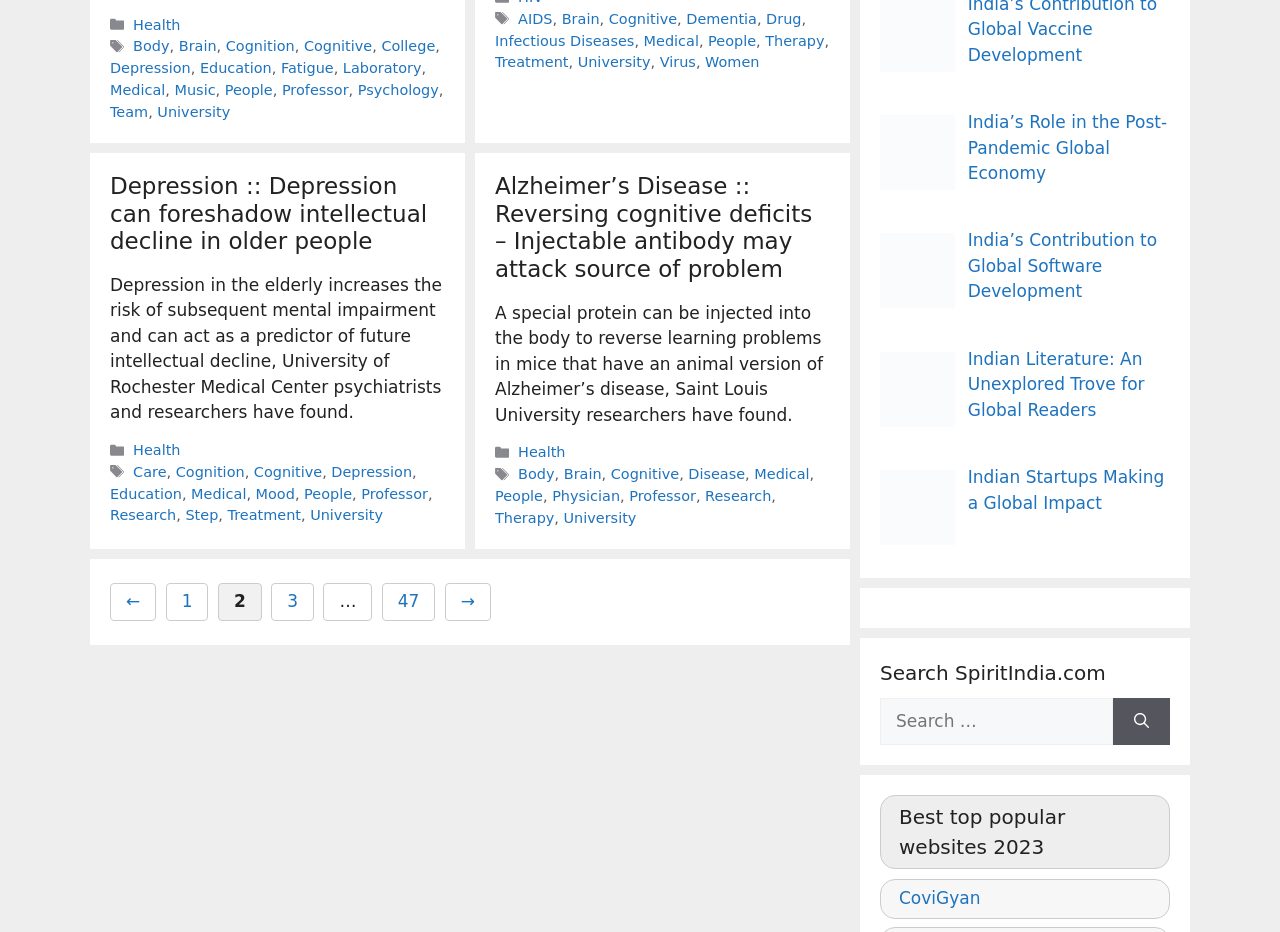What is the category of the second article?
Please provide a comprehensive answer based on the visual information in the image.

The second article's footer contains a 'Categories' section with a link to 'Health', which suggests that the category of the article is health.